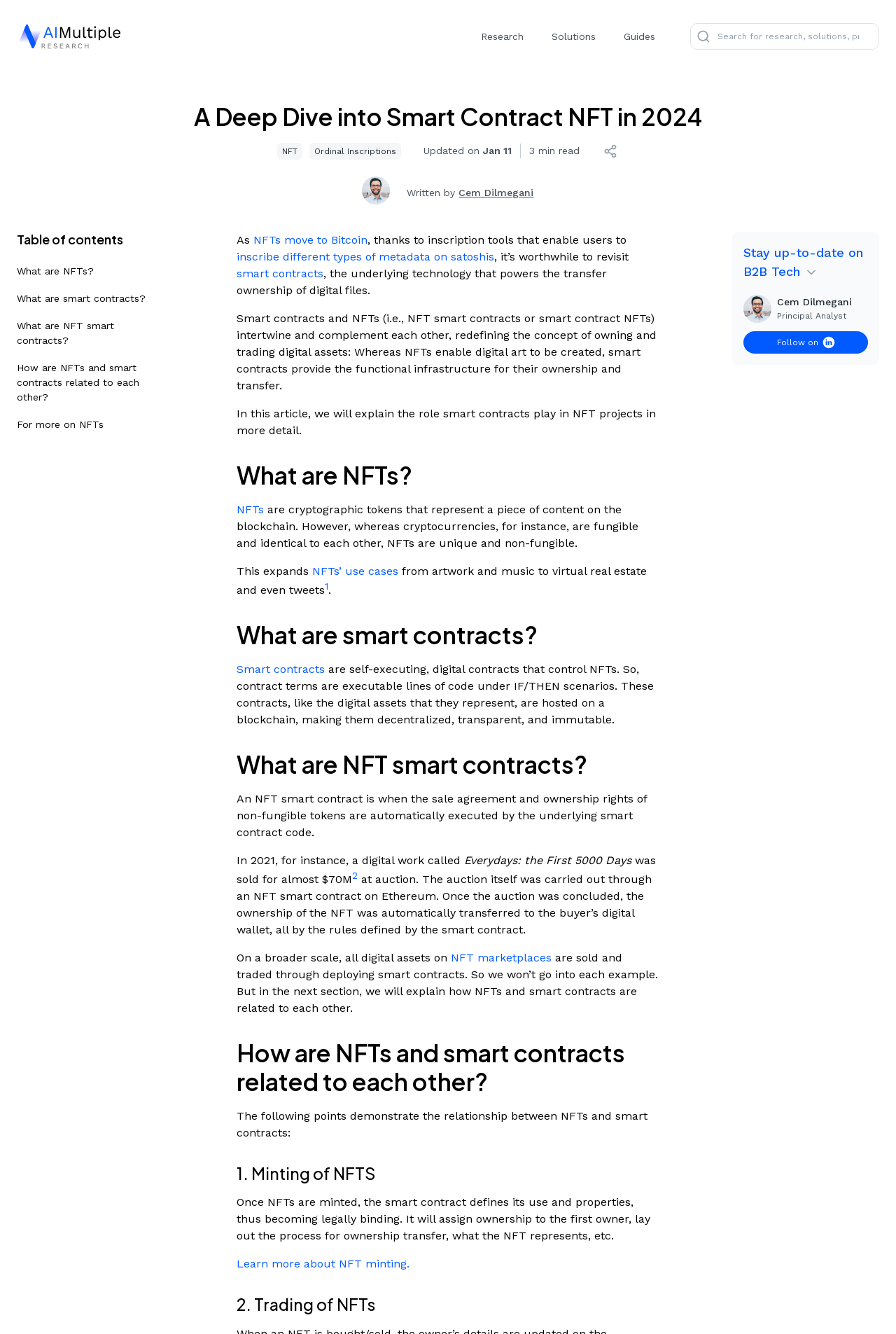What is the relationship between NFTs and smart contracts?
Use the screenshot to answer the question with a single word or phrase.

They intertwine and complement each other